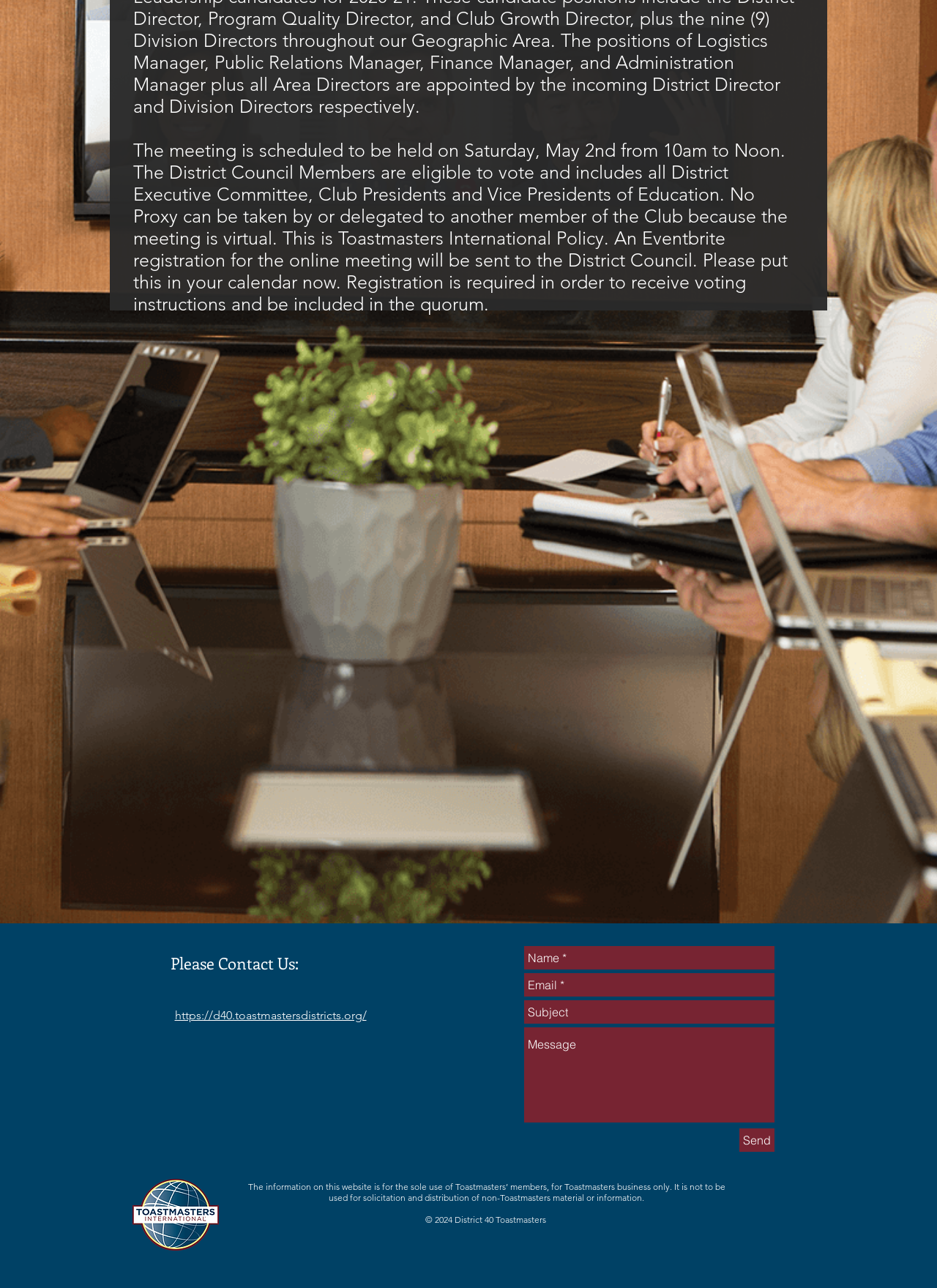Identify the bounding box for the element characterized by the following description: "placeholder="Message"".

[0.559, 0.798, 0.827, 0.872]